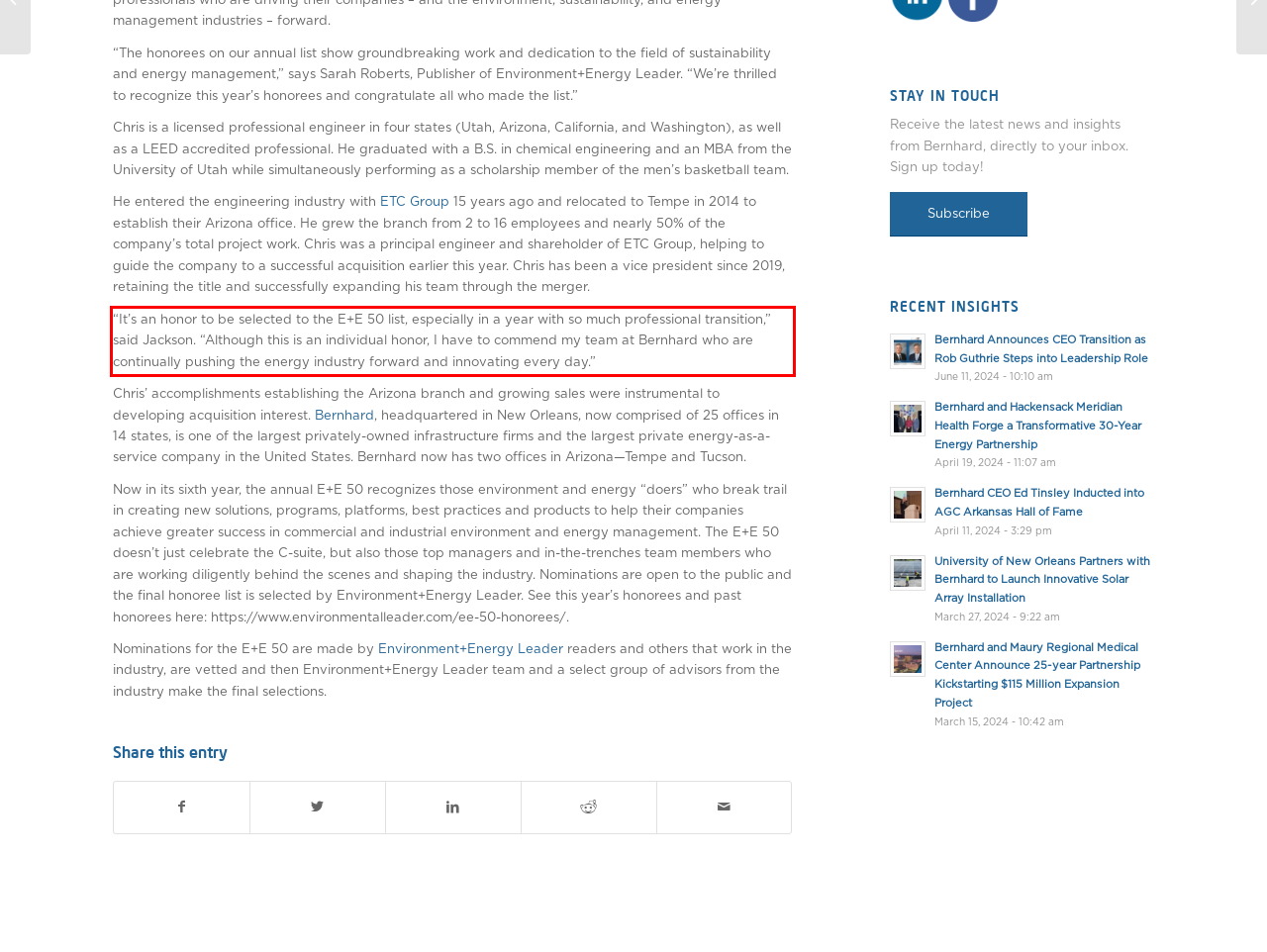Please look at the webpage screenshot and extract the text enclosed by the red bounding box.

“It’s an honor to be selected to the E+E 50 list, especially in a year with so much professional transition,” said Jackson. “Although this is an individual honor, I have to commend my team at Bernhard who are continually pushing the energy industry forward and innovating every day.”